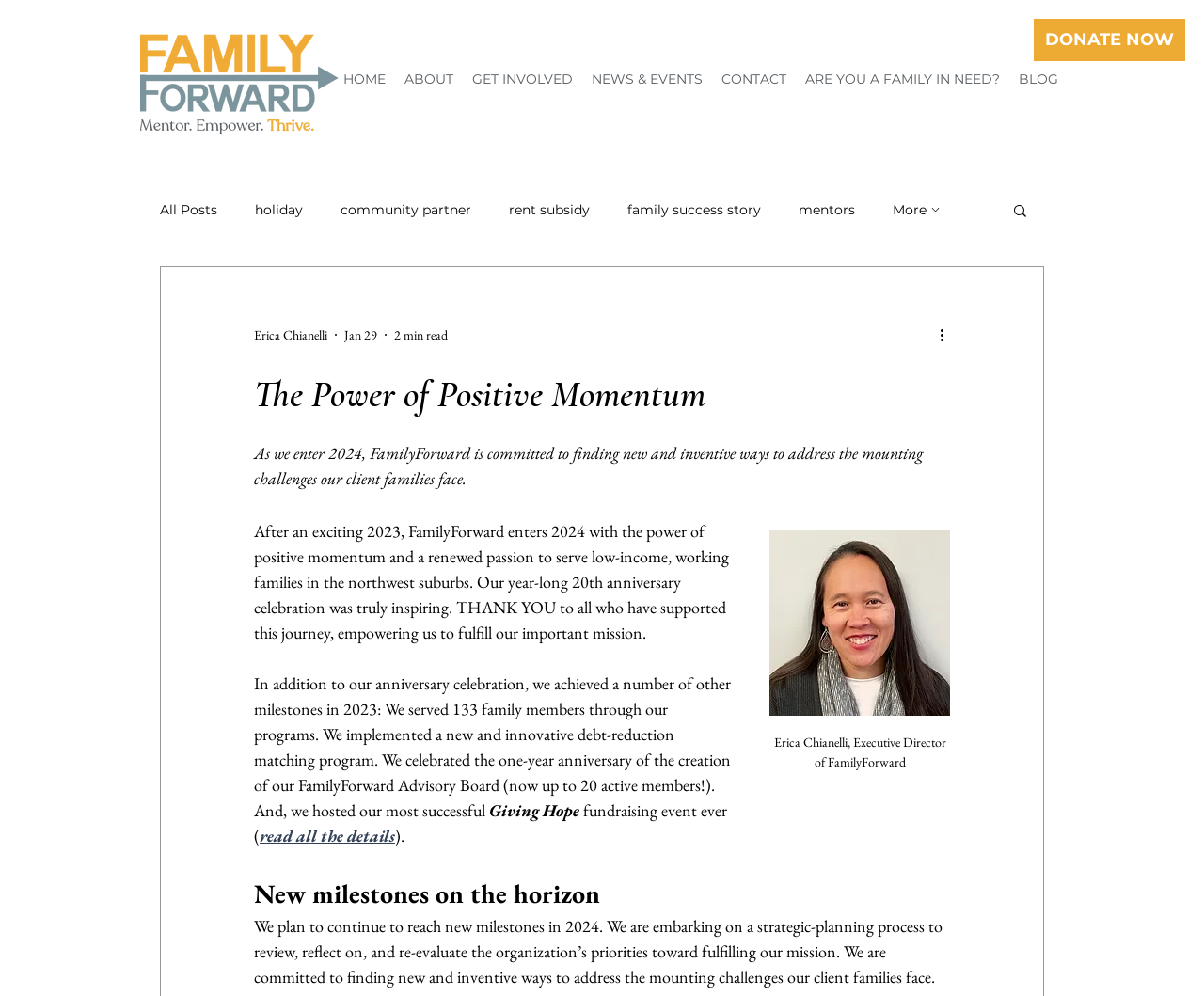Pinpoint the bounding box coordinates of the clickable element to carry out the following instruction: "Read the full article by Erica Chianelli."

[0.216, 0.828, 0.328, 0.85]